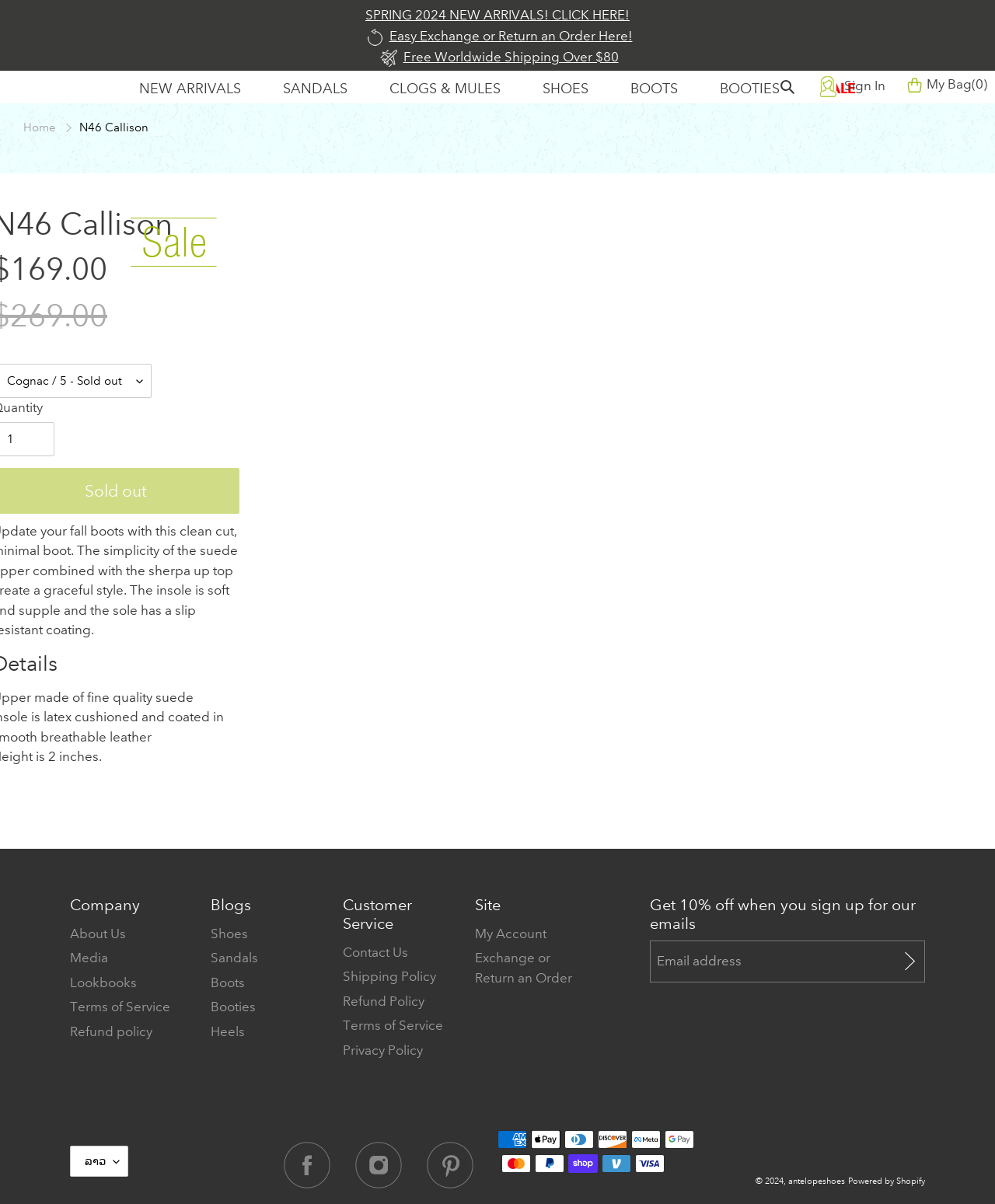Find the bounding box coordinates of the clickable area that will achieve the following instruction: "Search for products".

[0.779, 0.062, 0.809, 0.079]